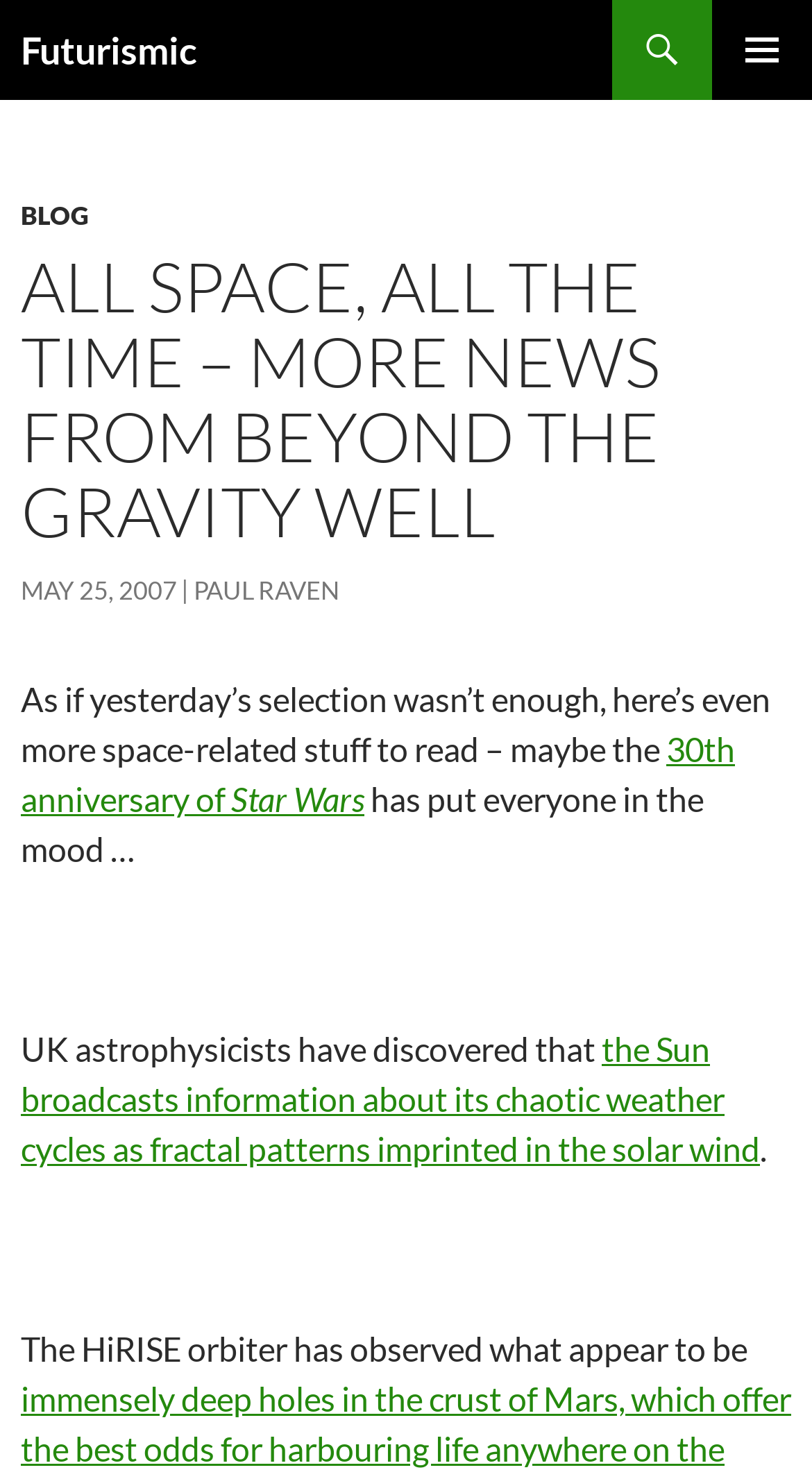Who wrote the article?
Offer a detailed and full explanation in response to the question.

The author of the article can be determined by looking at the link element 'PAUL RAVEN' below the article title.